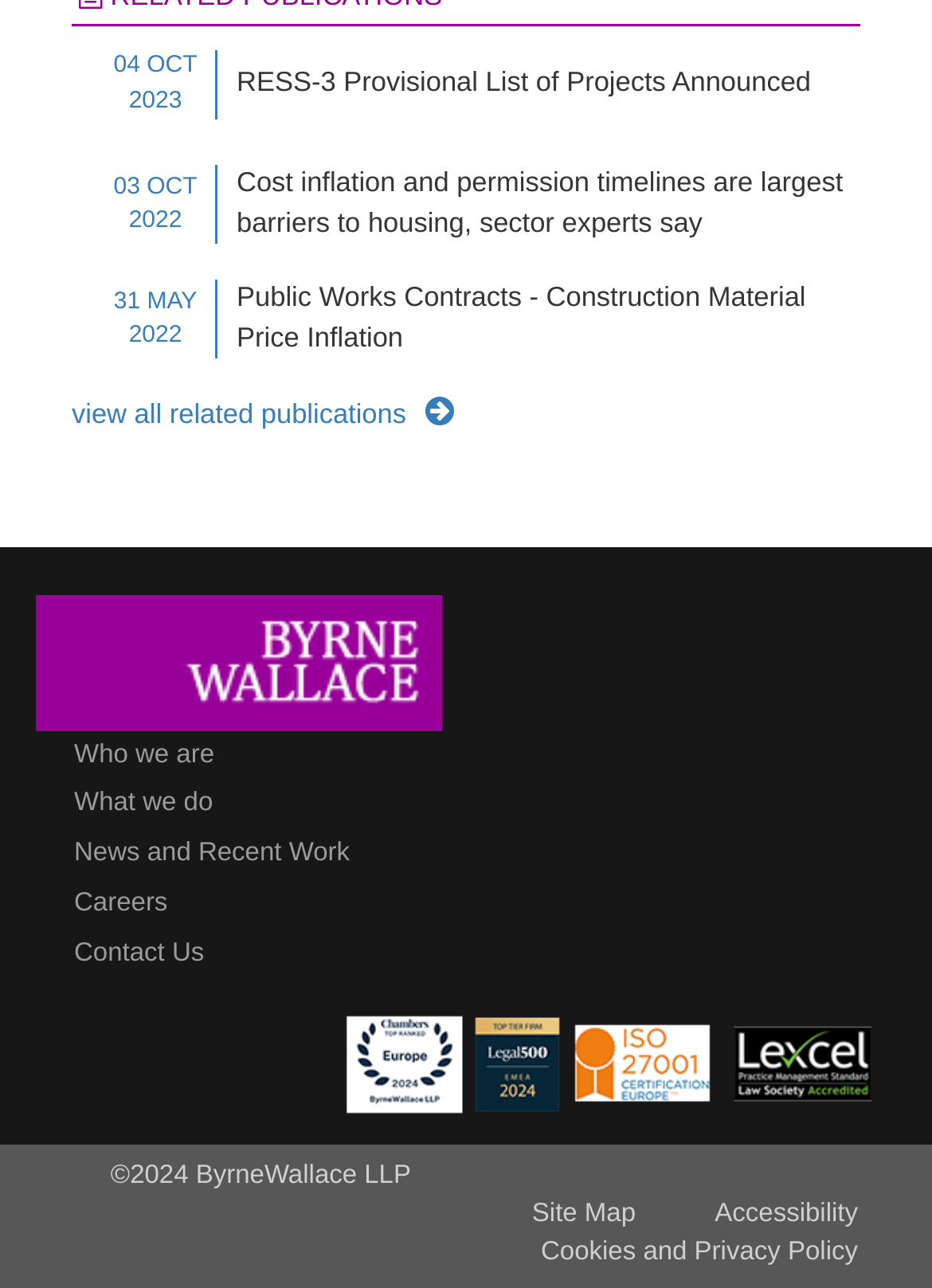Determine the bounding box coordinates for the clickable element required to fulfill the instruction: "Read about Cost inflation and permission timelines". Provide the coordinates as four float numbers between 0 and 1, i.e., [left, top, right, bottom].

[0.254, 0.132, 0.905, 0.185]